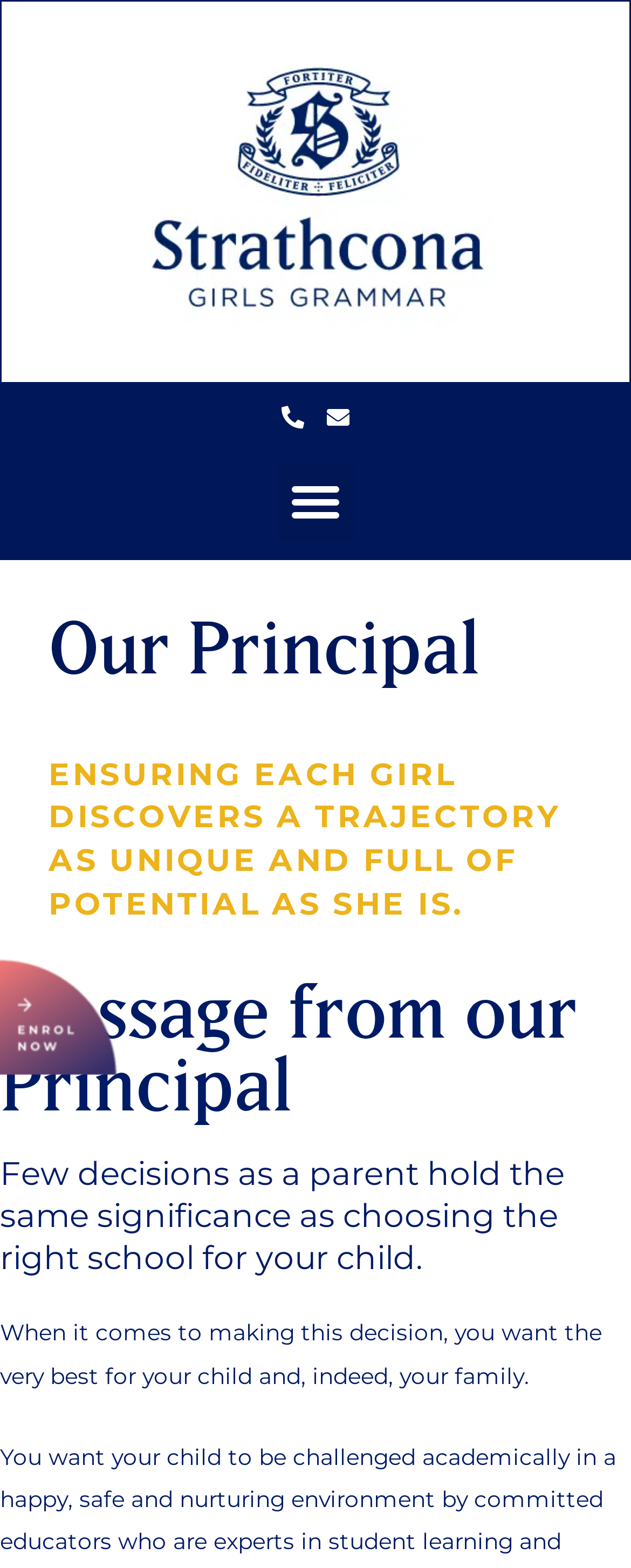Give a concise answer of one word or phrase to the question: 
What is the logo of Strathcona Girls Grammar?

Strathcona Girls Grammar logo